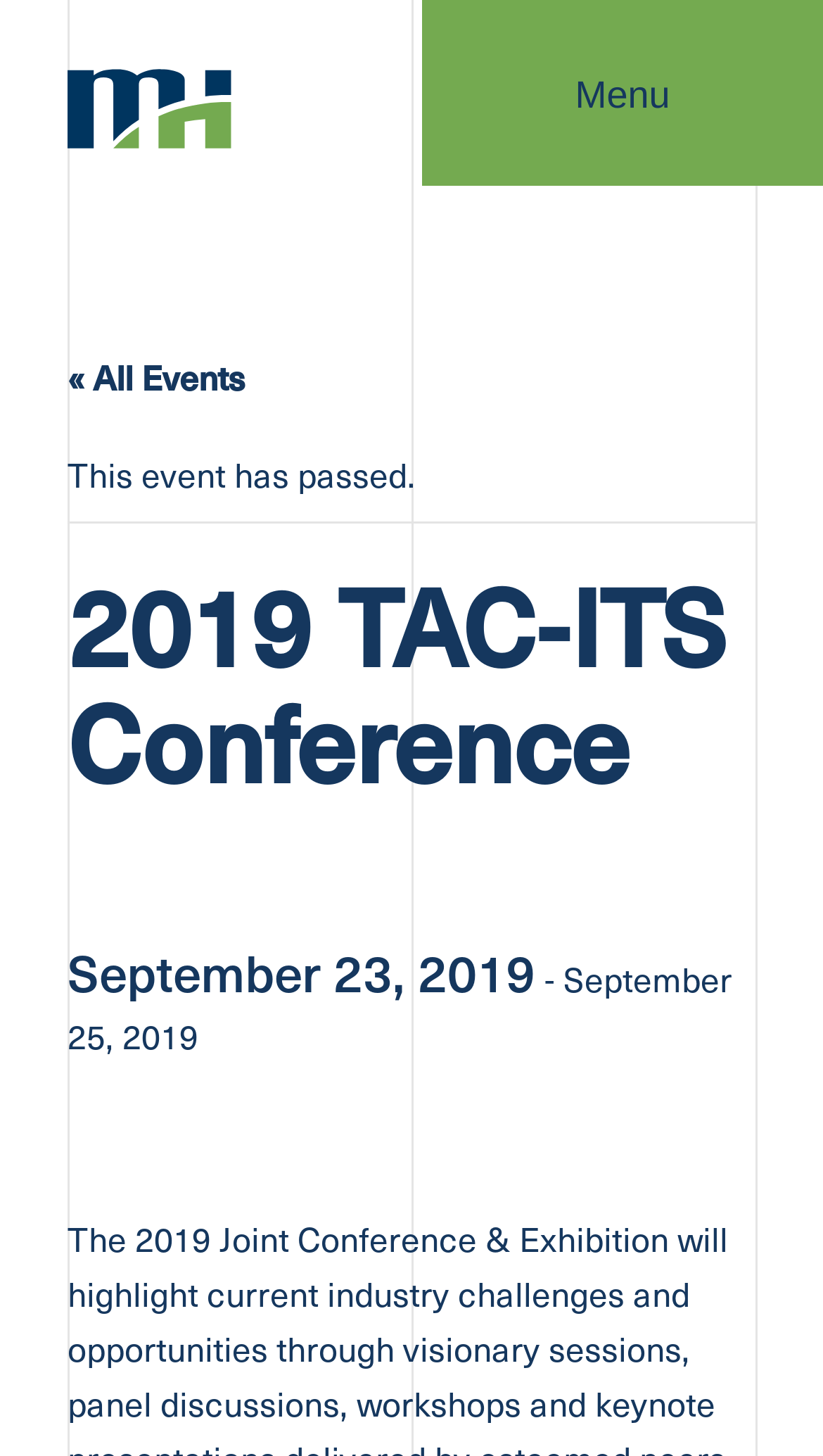Identify the primary heading of the webpage and provide its text.

2019 TAC-ITS Conference